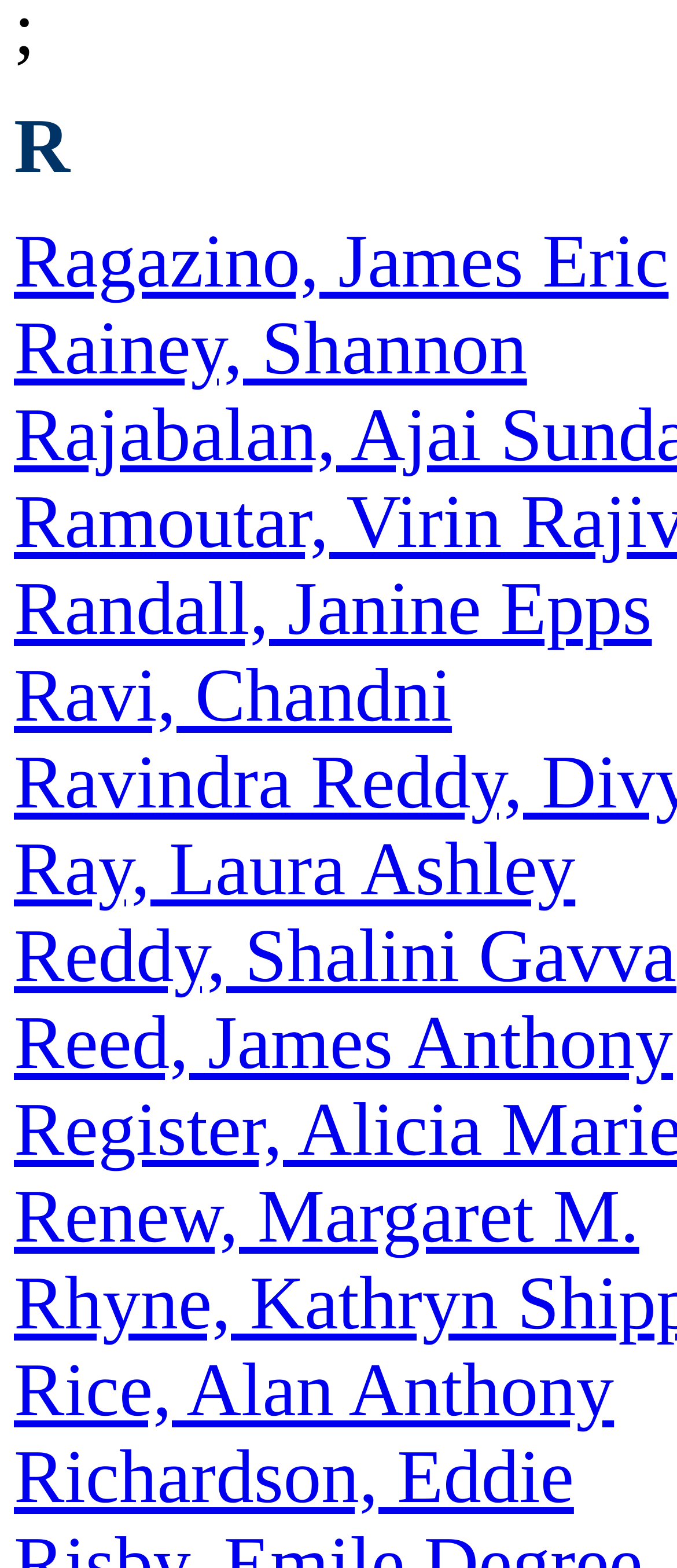Given the description "Ravi, Chandni", determine the bounding box of the corresponding UI element.

[0.021, 0.417, 0.667, 0.471]